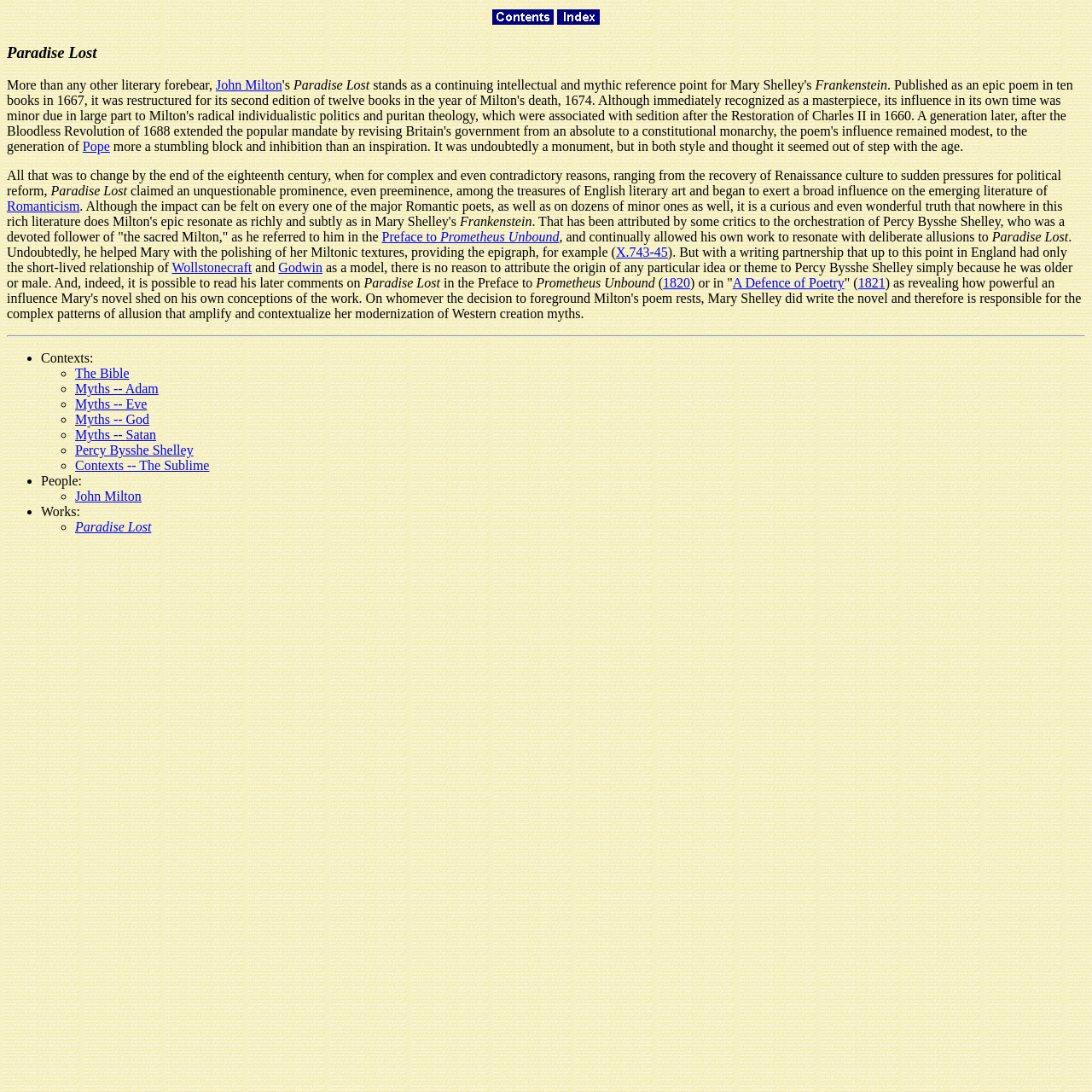Please determine the bounding box coordinates of the clickable area required to carry out the following instruction: "Explore Romanticism". The coordinates must be four float numbers between 0 and 1, represented as [left, top, right, bottom].

[0.006, 0.182, 0.073, 0.196]